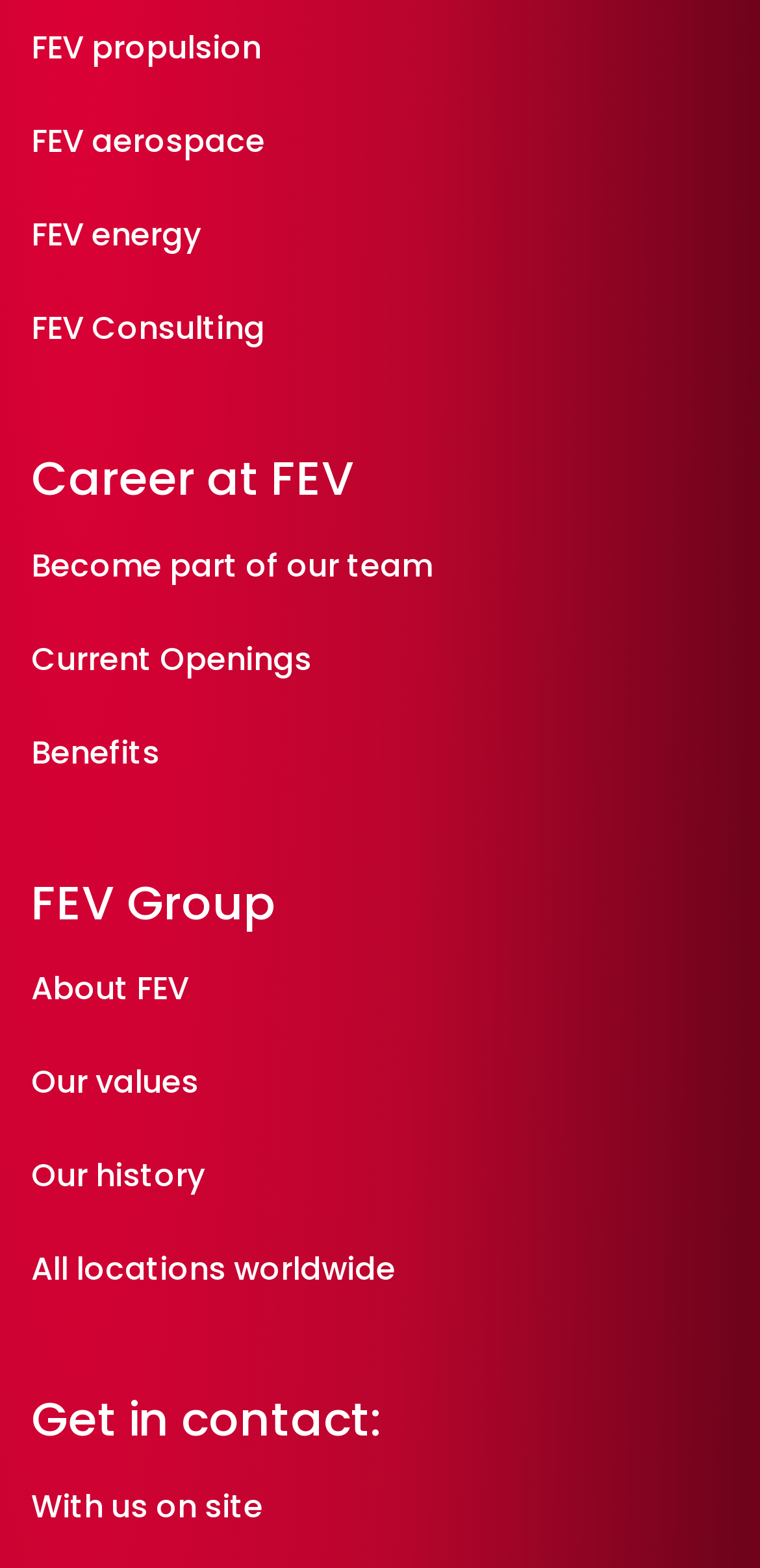Please find the bounding box coordinates of the section that needs to be clicked to achieve this instruction: "Learn about FEV's history".

[0.041, 0.736, 0.269, 0.764]